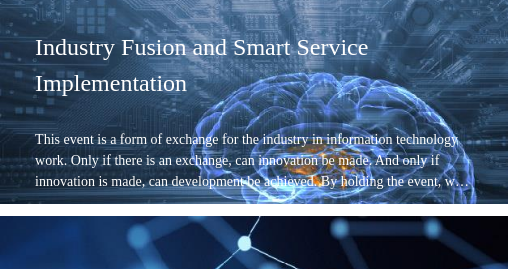Please examine the image and provide a detailed answer to the question: What drives innovation in the IT sector?

The accompanying text emphasizes the importance of exchange in the information technology sector, stating that innovation arises from collaboration, which implies that collaboration is the driving force behind innovation in the IT sector.